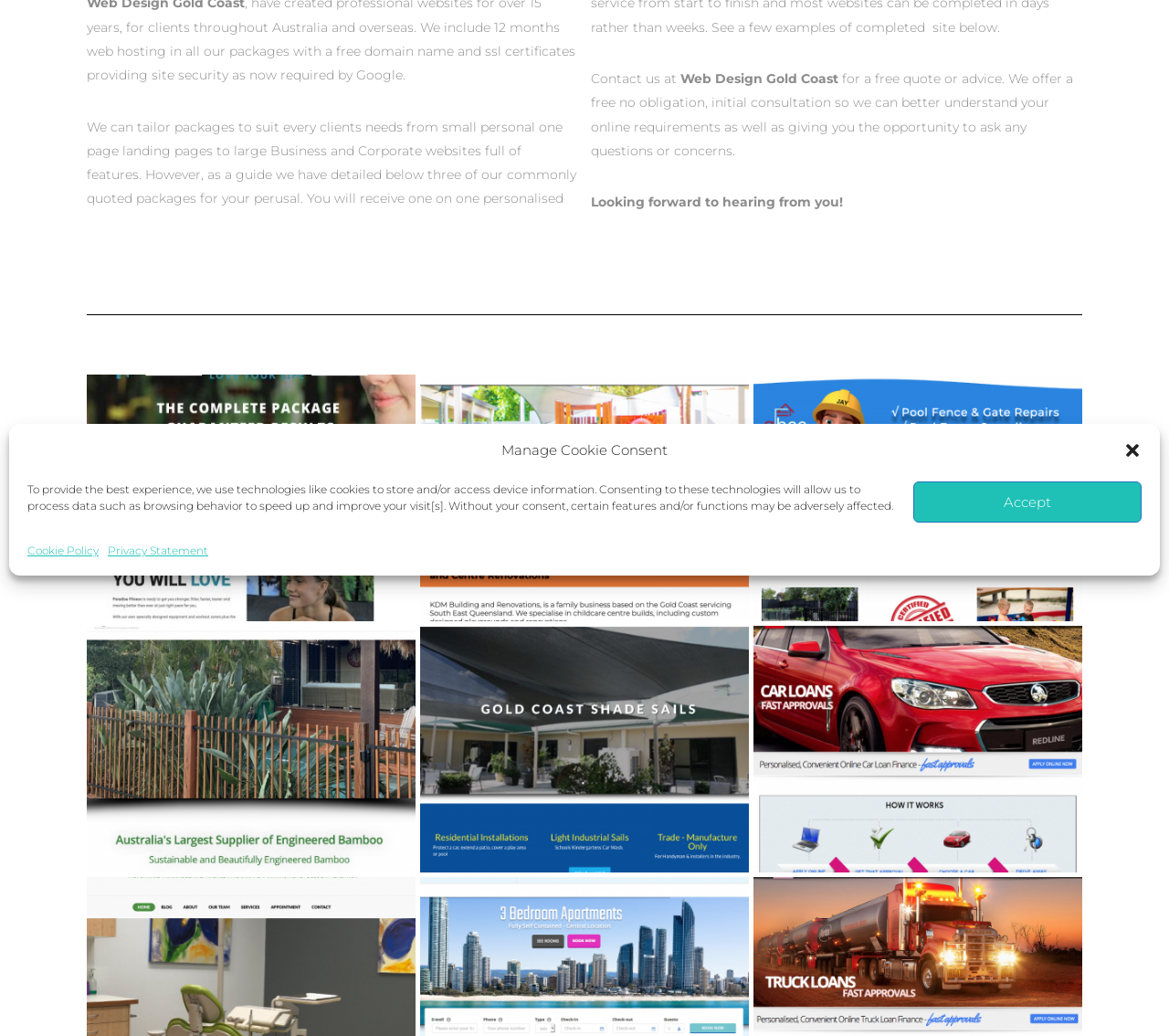Identify the bounding box of the HTML element described here: "Accept". Provide the coordinates as four float numbers between 0 and 1: [left, top, right, bottom].

[0.781, 0.465, 0.977, 0.505]